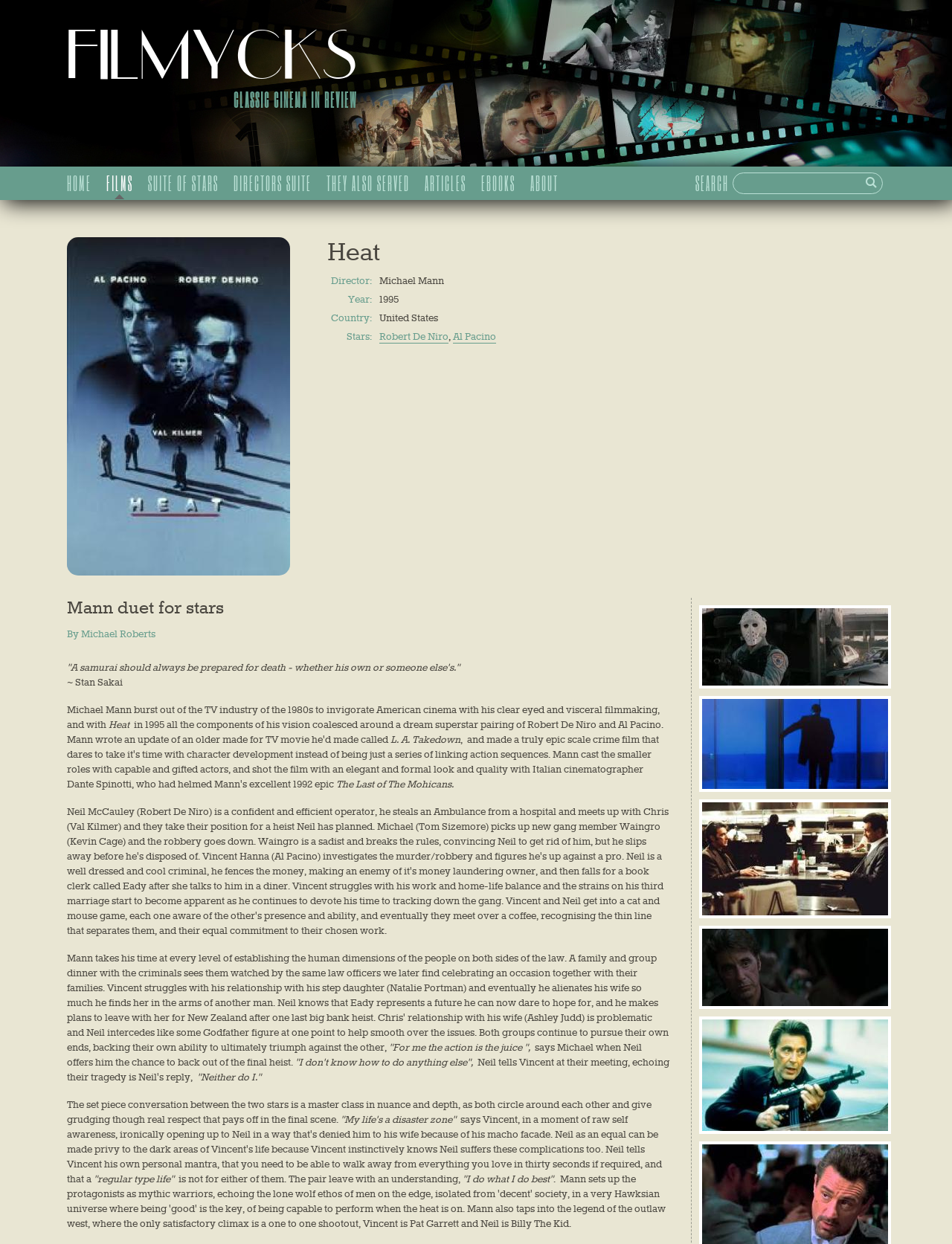Please locate the bounding box coordinates of the element that should be clicked to complete the given instruction: "Click on the Robert De Niro link".

[0.398, 0.266, 0.471, 0.276]